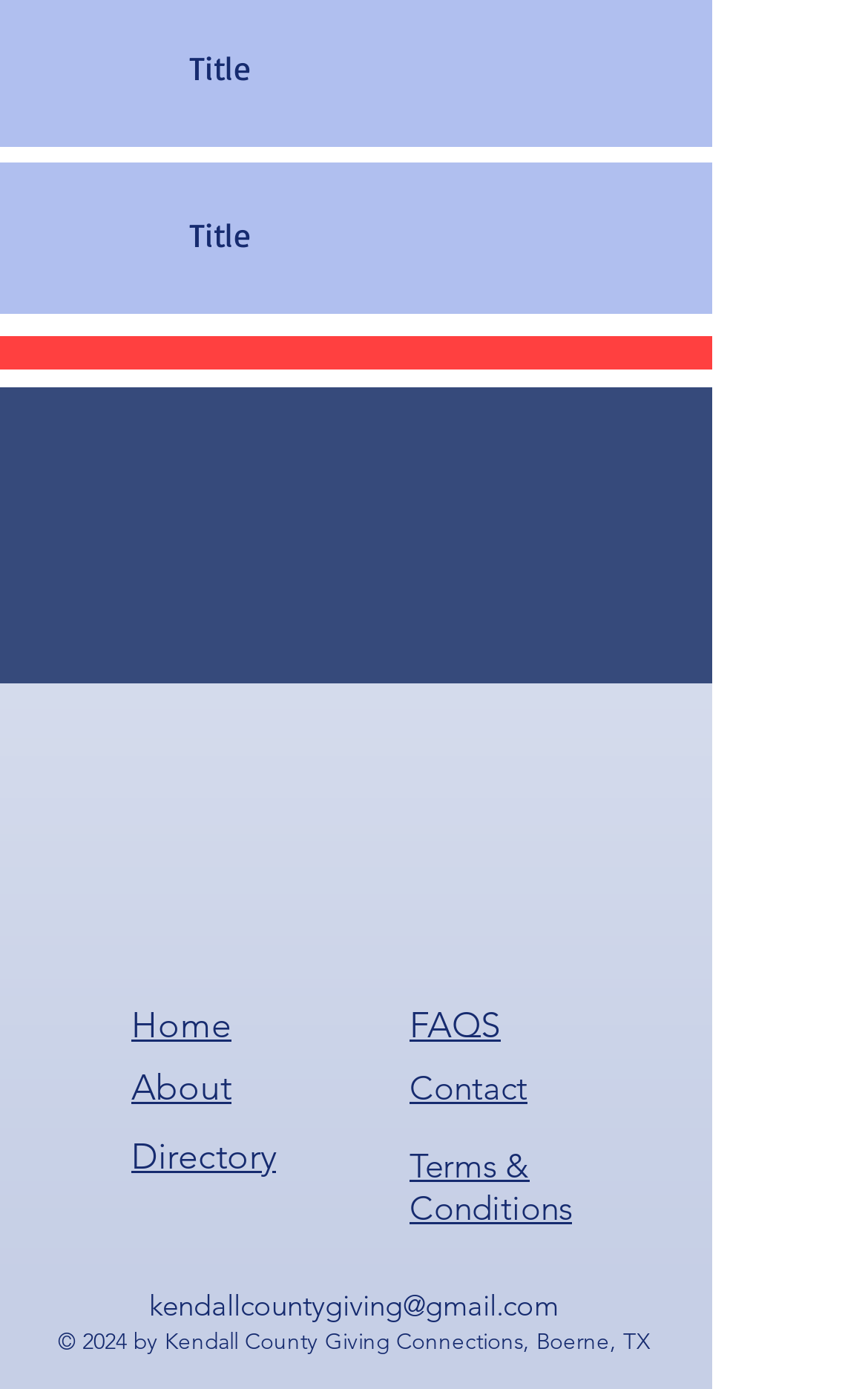Determine the bounding box coordinates of the clickable area required to perform the following instruction: "visit the Home page". The coordinates should be represented as four float numbers between 0 and 1: [left, top, right, bottom].

[0.151, 0.723, 0.267, 0.753]